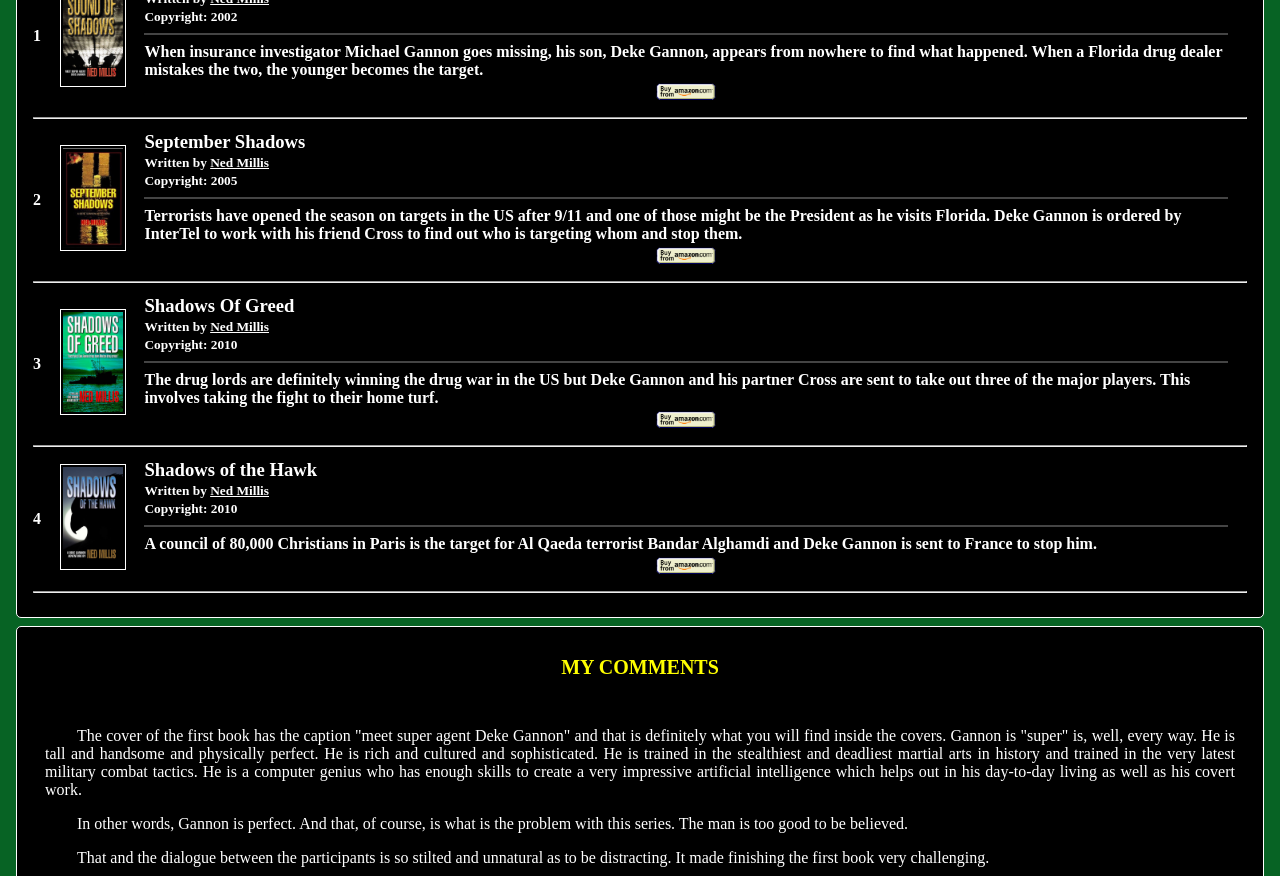Can you find the bounding box coordinates for the element that needs to be clicked to execute this instruction: "Click on 'Shadows Of Greed'"? The coordinates should be given as four float numbers between 0 and 1, i.e., [left, top, right, bottom].

[0.047, 0.457, 0.098, 0.477]